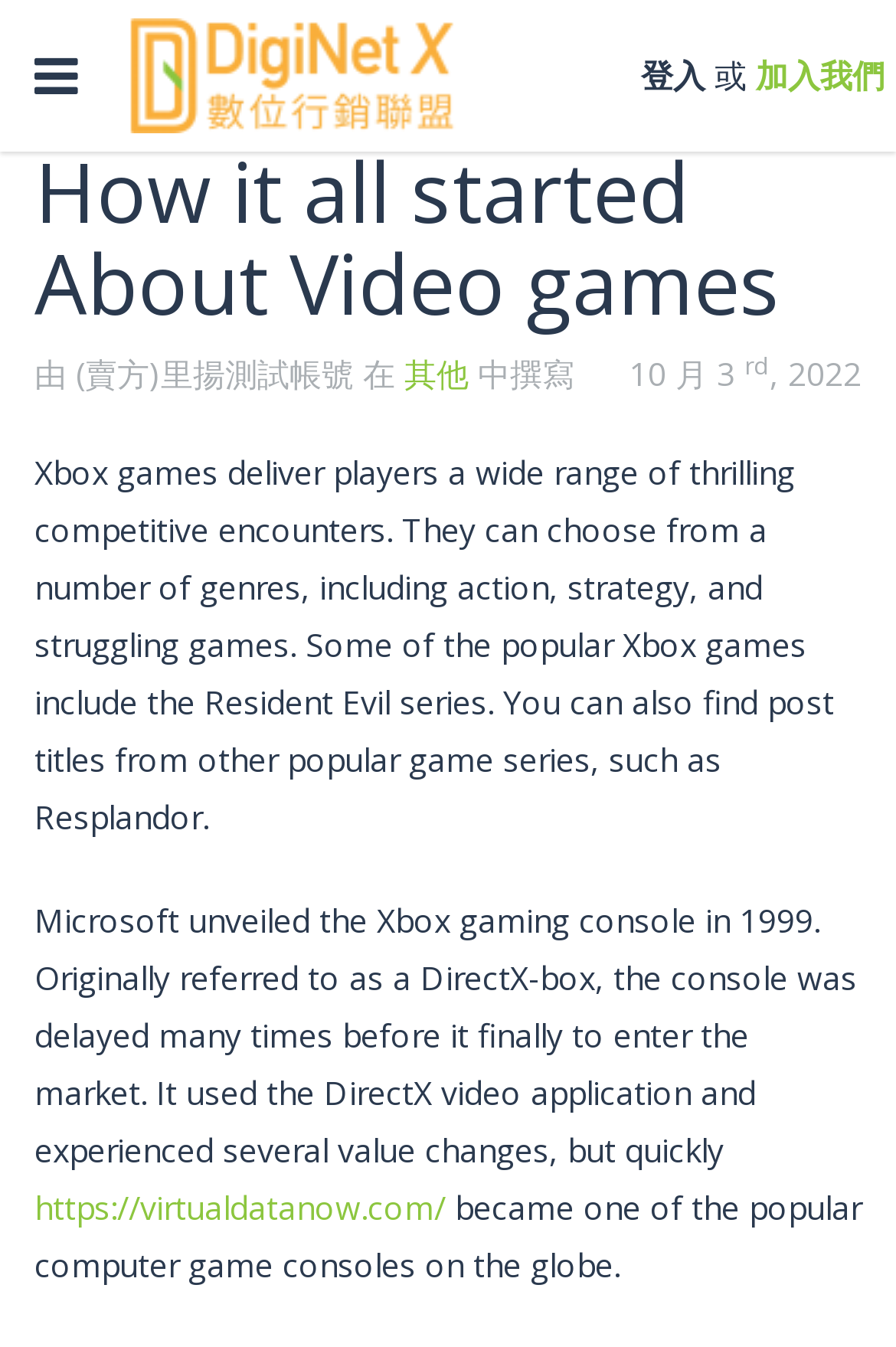Identify the bounding box coordinates of the part that should be clicked to carry out this instruction: "Read more about Xbox games".

[0.038, 0.335, 0.931, 0.623]